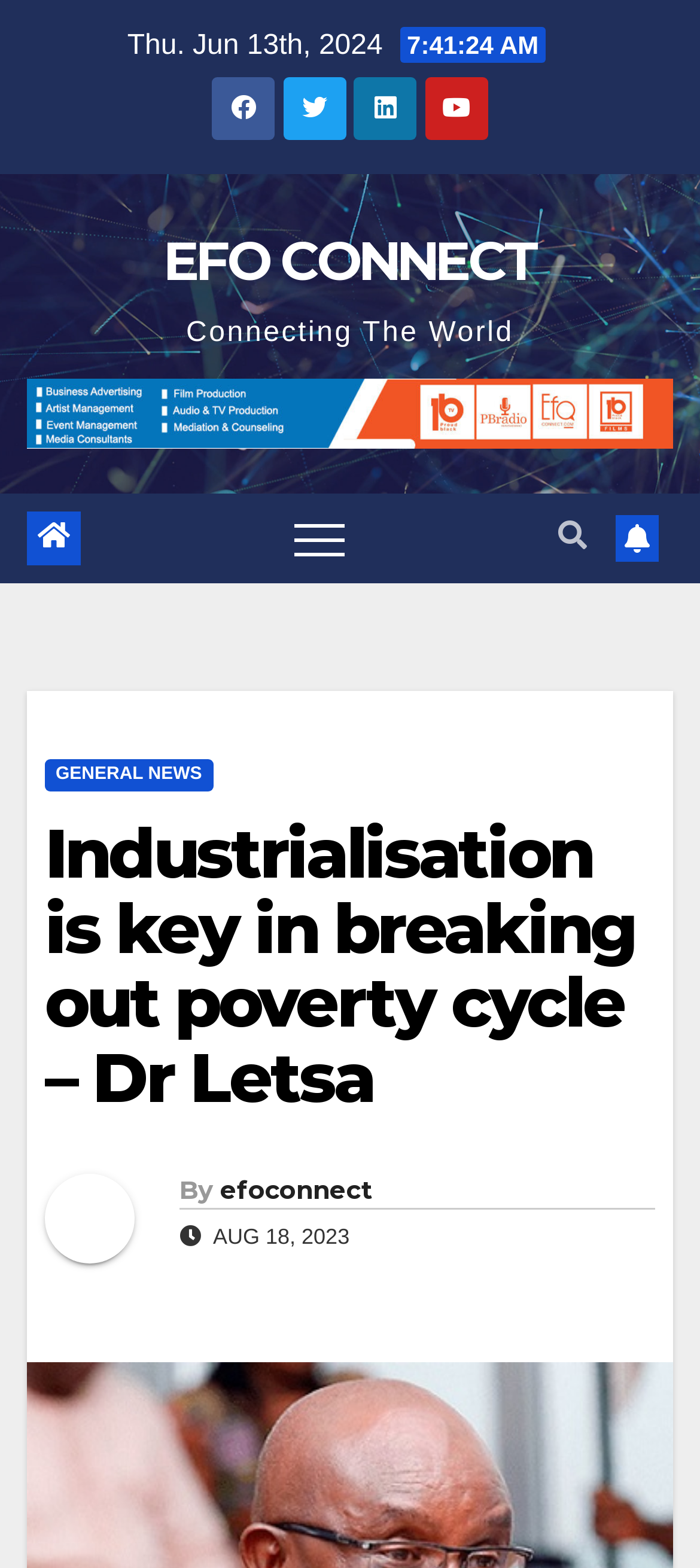Refer to the image and offer a detailed explanation in response to the question: Who is the author of the news article?

I found the author of the news article by looking at the section below the title, where it says 'Byefoconnect'.